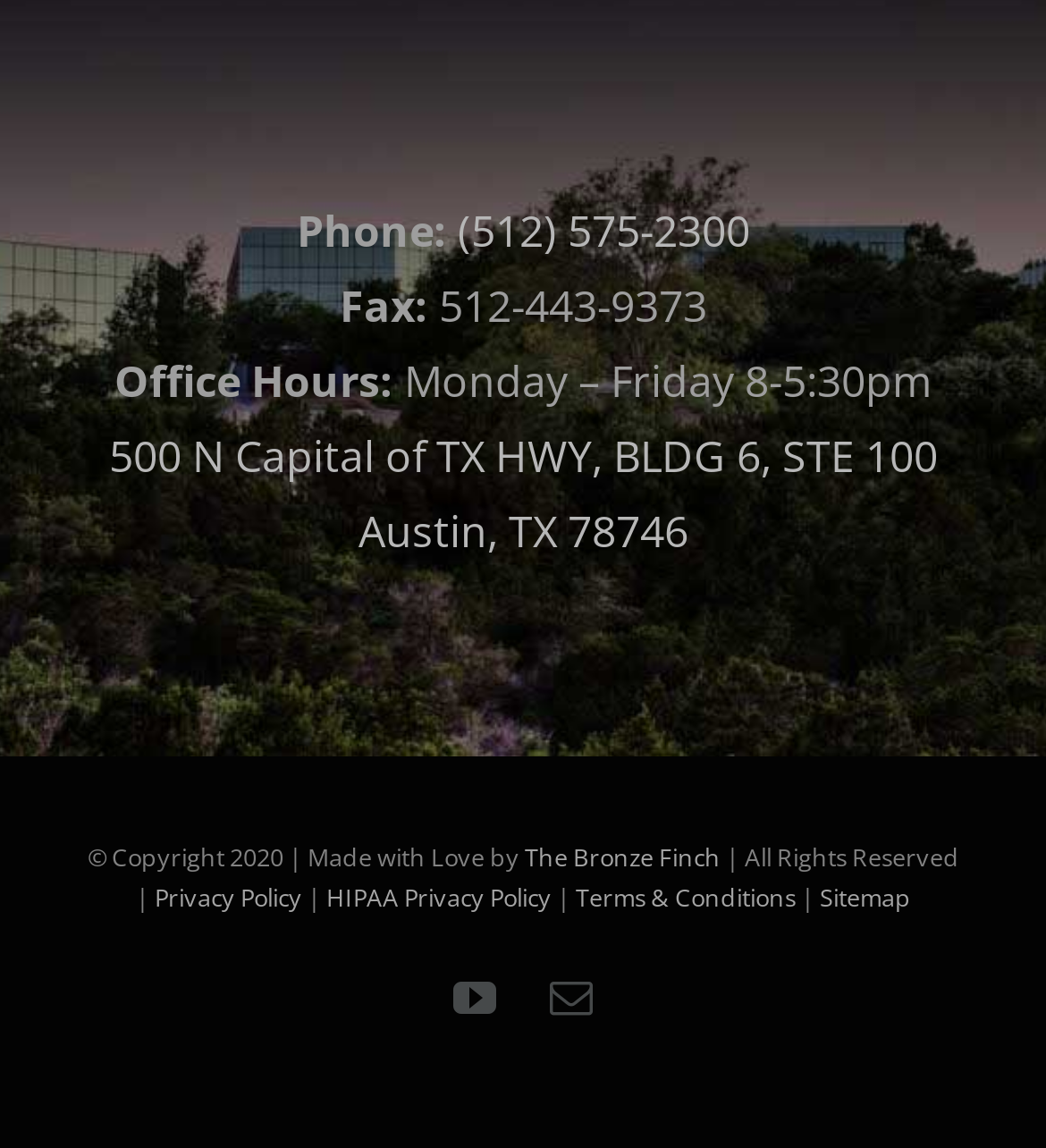Please locate the bounding box coordinates of the element's region that needs to be clicked to follow the instruction: "Watch the YouTube channel". The bounding box coordinates should be provided as four float numbers between 0 and 1, i.e., [left, top, right, bottom].

[0.433, 0.851, 0.474, 0.888]